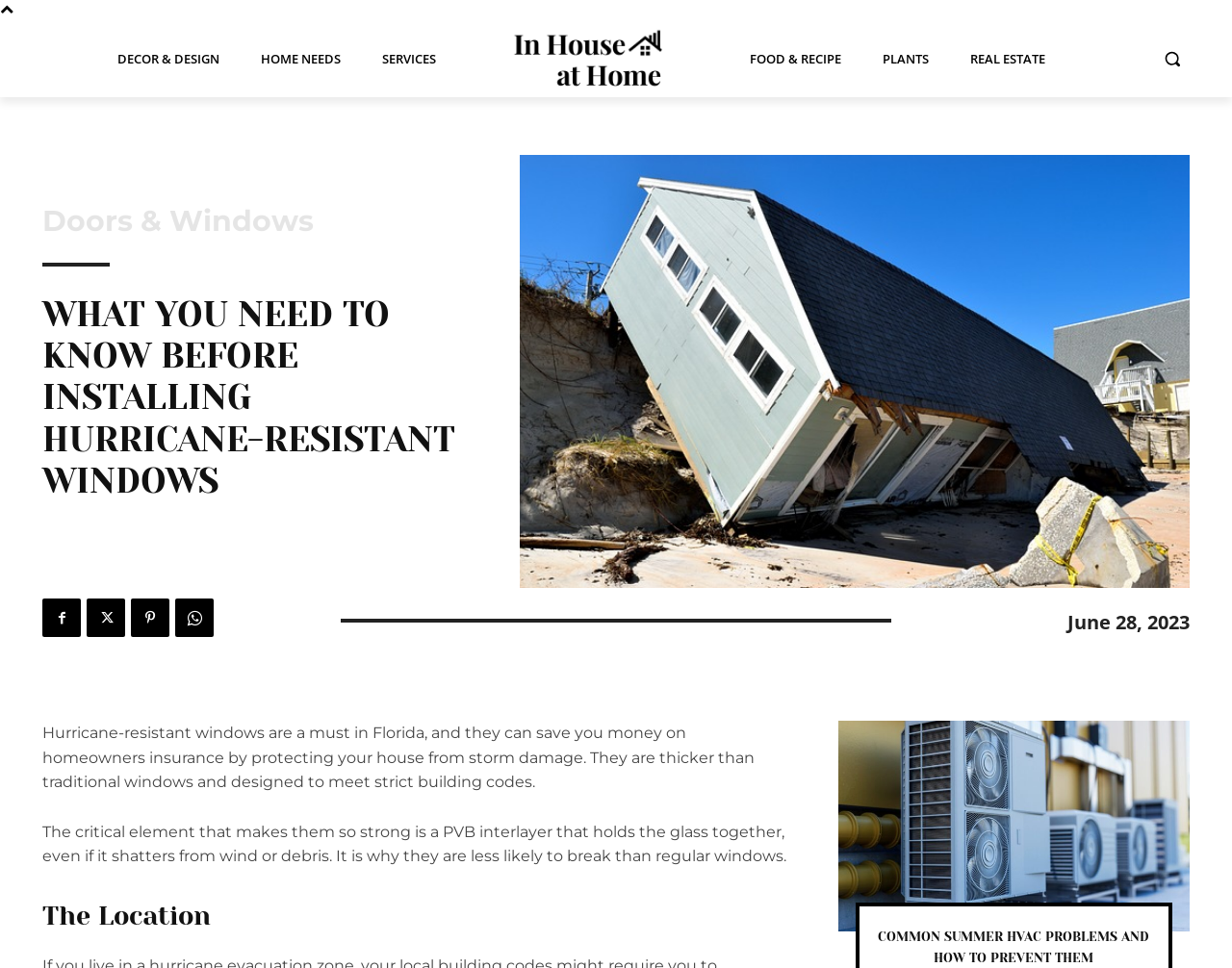Provide a one-word or short-phrase response to the question:
What is the topic of the related article?

Summer HVAC Problems